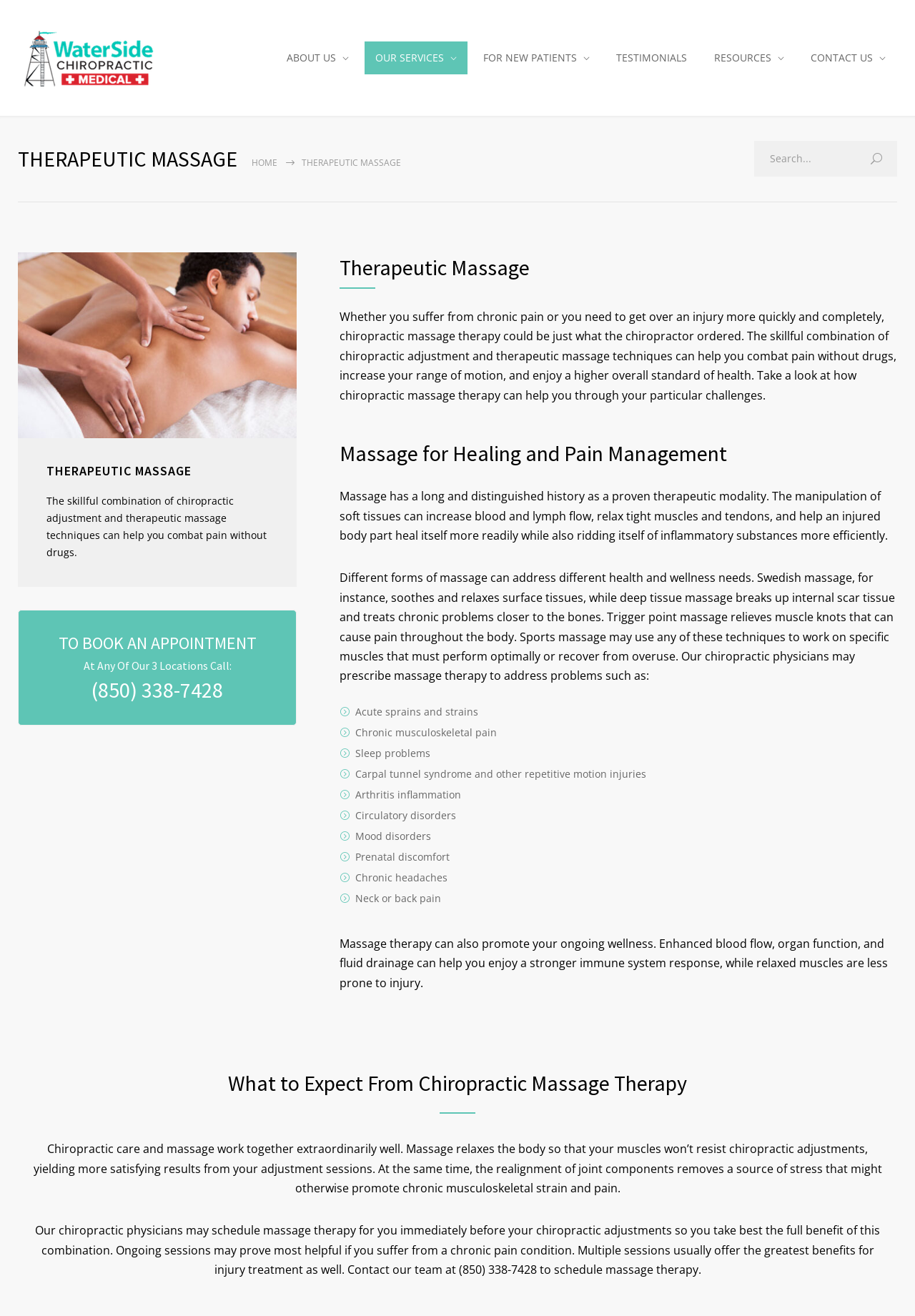How many locations does the clinic have?
Make sure to answer the question with a detailed and comprehensive explanation.

I found this answer by reading the text 'TO BOOK AN APPOINTMENT At Any Of Our 3 Locations Call:' which explicitly states that the clinic has three locations.